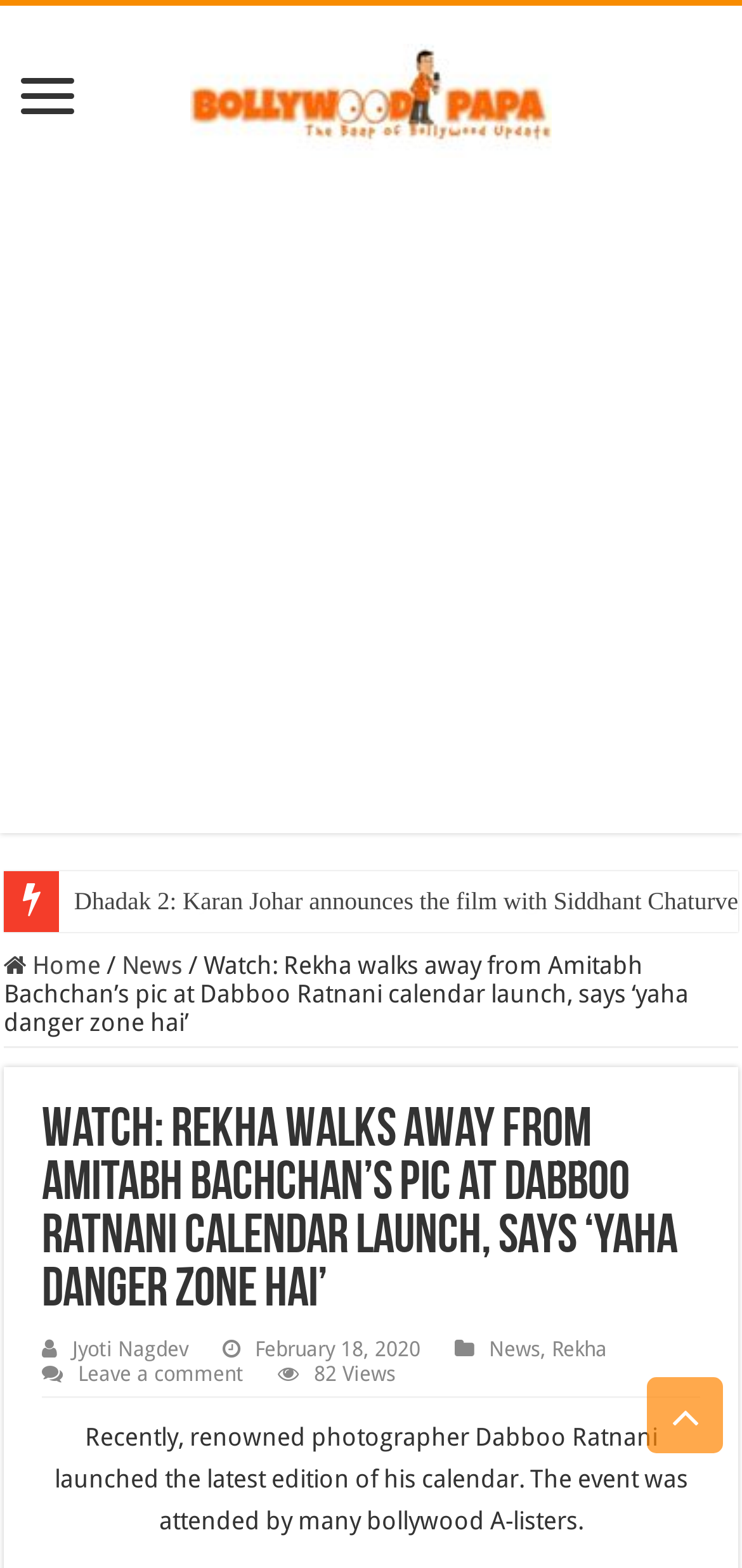Pinpoint the bounding box coordinates of the element that must be clicked to accomplish the following instruction: "Click on the 'Home' link". The coordinates should be in the format of four float numbers between 0 and 1, i.e., [left, top, right, bottom].

[0.005, 0.607, 0.136, 0.625]